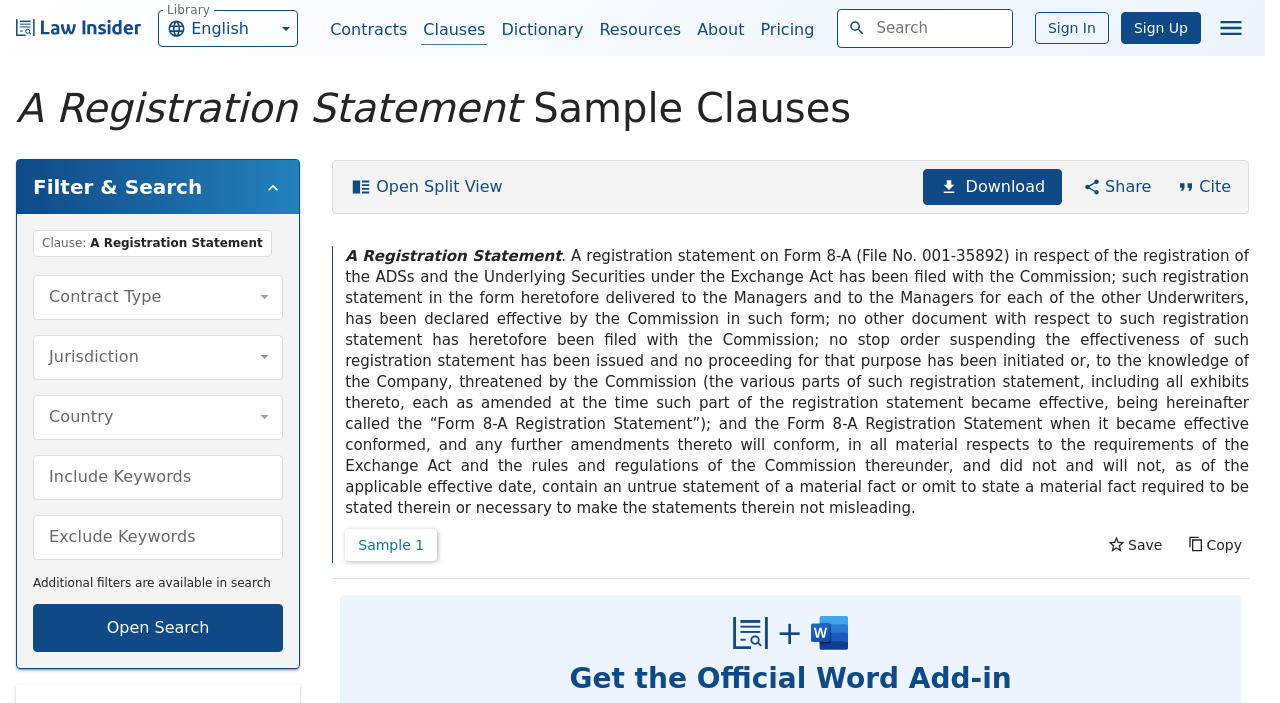Bounding box coordinates are given in the format (top-left x, top-left y, bottom-right x, bottom-right y). All values should be floating point numbers between 0 and 1. Provide the bounding box coordinate for the UI element described as: Get the Official Word Add-in

[0.445, 0.941, 0.79, 0.988]